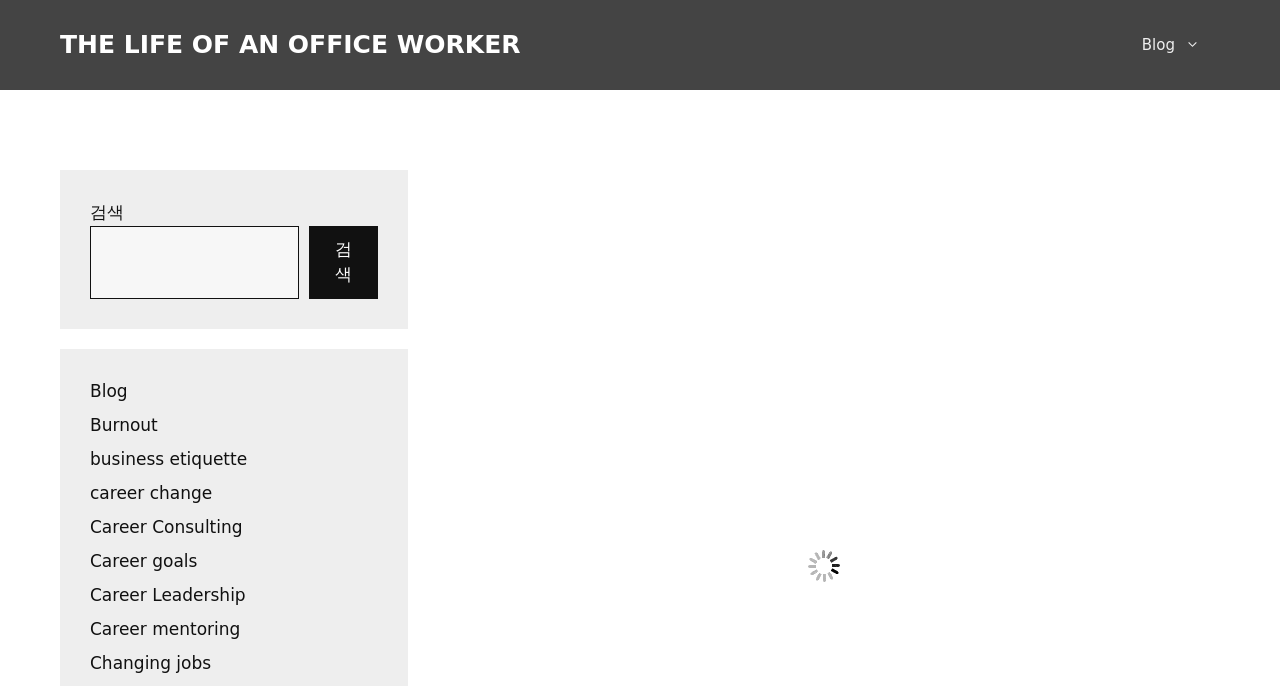Identify the bounding box coordinates of the region that needs to be clicked to carry out this instruction: "search for something". Provide these coordinates as four float numbers ranging from 0 to 1, i.e., [left, top, right, bottom].

[0.07, 0.329, 0.233, 0.435]